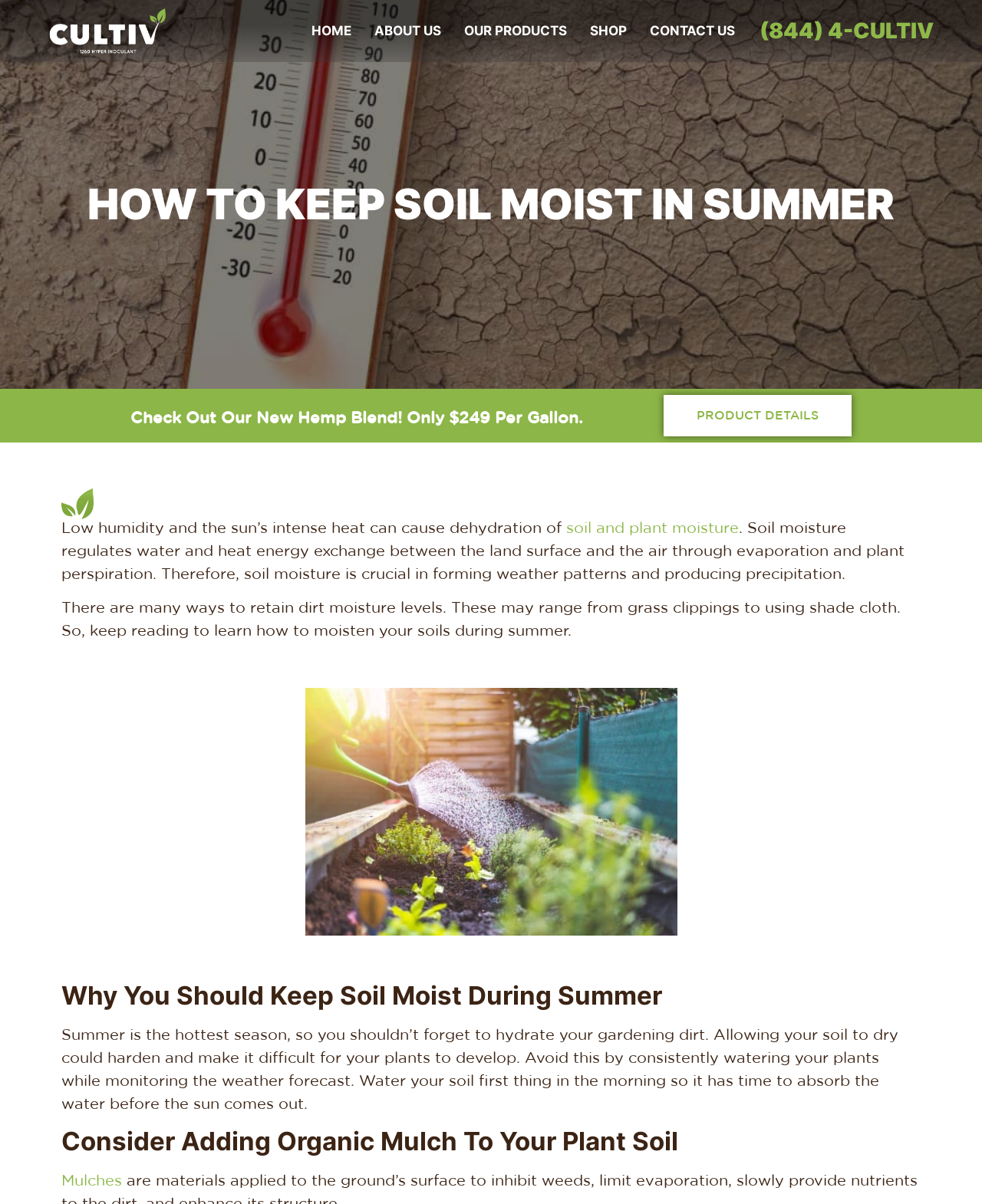From the screenshot, find the bounding box of the UI element matching this description: "SHOP". Supply the bounding box coordinates in the form [left, top, right, bottom], each a float between 0 and 1.

[0.6, 0.011, 0.639, 0.04]